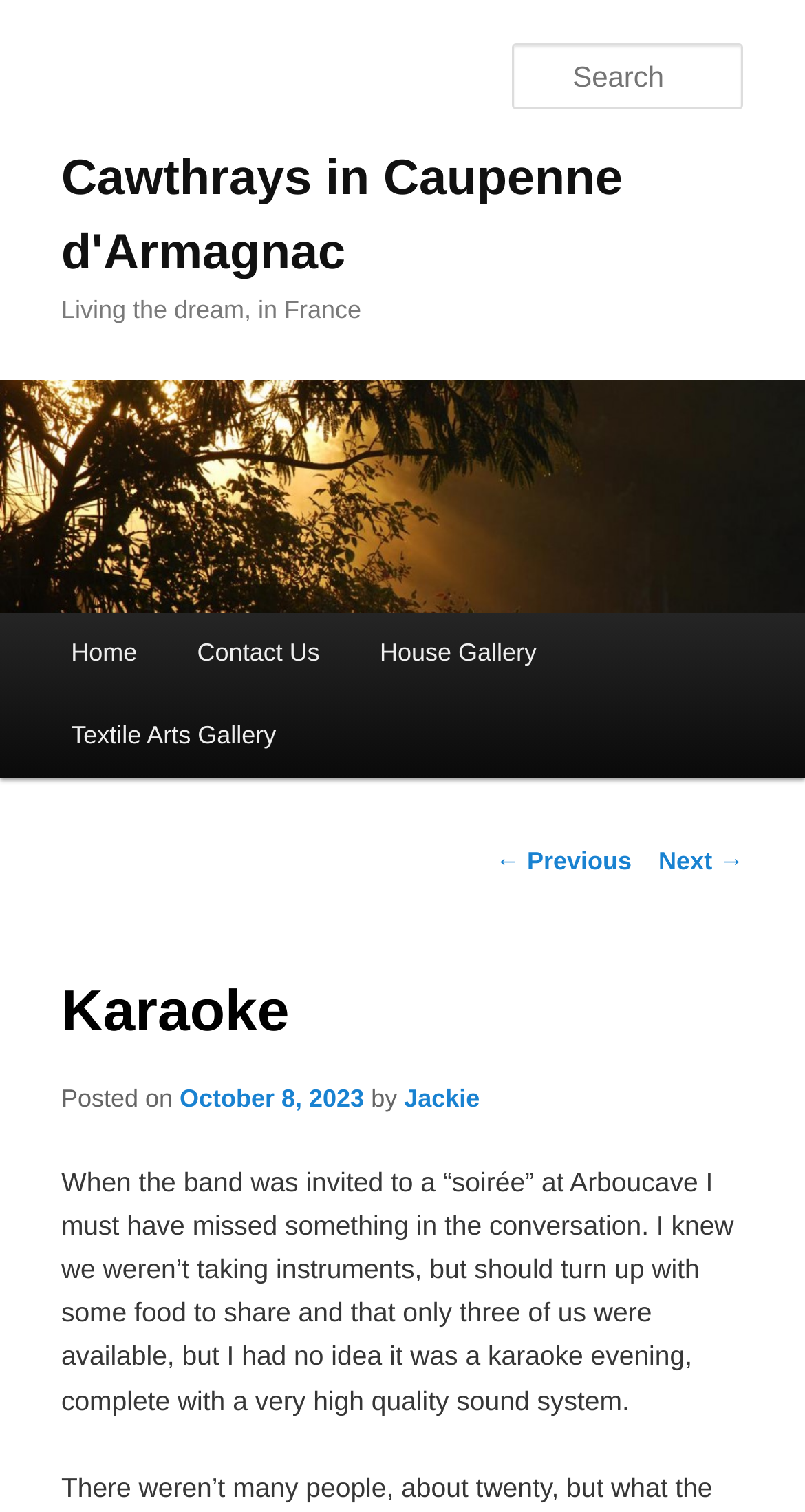Please extract the primary headline from the webpage.

Cawthrays in Caupenne d'Armagnac